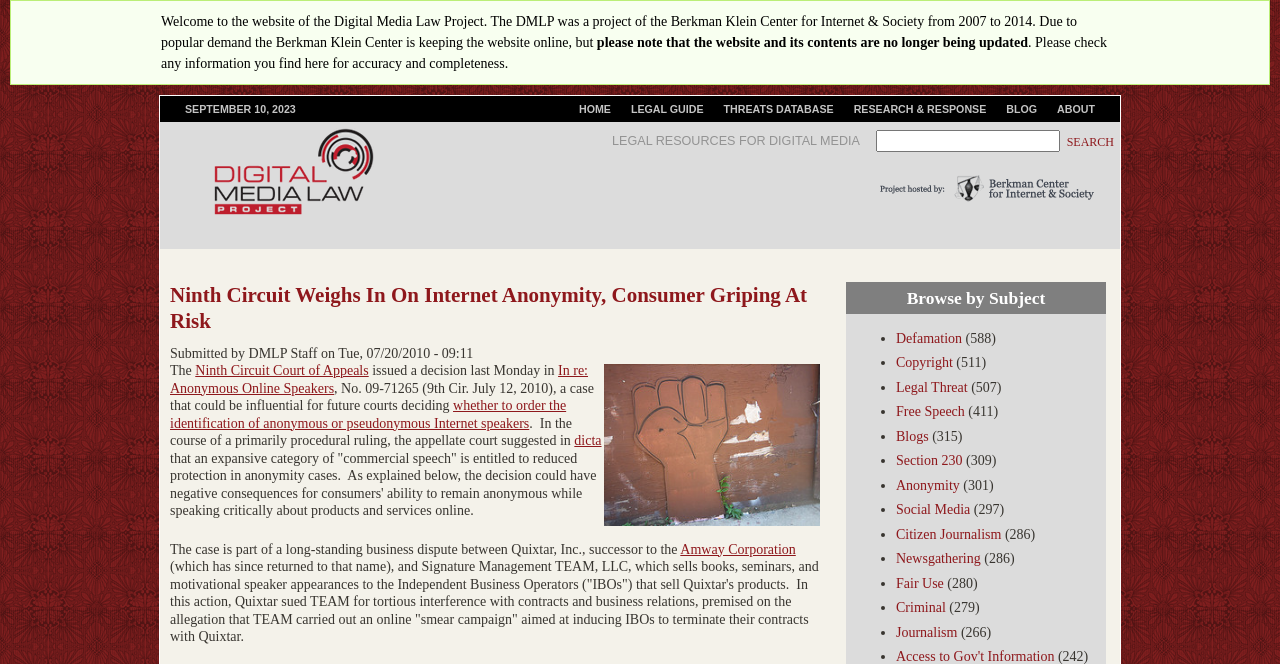Offer a meticulous description of the webpage's structure and content.

The webpage is about the Digital Media Law Project, a project of the Berkman Klein Center for Internet & Society. At the top, there is a link to skip to the main content. Below that, there is a welcome message explaining that the project was active from 2007 to 2014 and is no longer being updated.

On the left side, there is a section with primary links, including "HOME", "LEGAL GUIDE", "THREATS DATABASE", "RESEARCH & RESPONSE", "BLOG", and "ABOUT". Below that, there is a search form with a search box and a button.

The main content of the webpage is an article titled "Ninth Circuit Weighs In On Internet Anonymity, Consumer Griping At Risk". The article discusses a court decision related to internet anonymity and its potential impact on consumers' ability to remain anonymous while speaking critically about products and services online. The article is divided into several paragraphs, with links to relevant cases and organizations.

On the right side, there is a section with a list of subjects, including "Defamation", "Copyright", "Legal Threat", "Free Speech", "Blogs", "Section 230", "Anonymity", "Social Media", "Citizen Journalism", "Newsgathering", and "Fair Use". Each subject has a link and a number in parentheses, likely indicating the number of related articles or resources.

At the bottom of the webpage, there is a footer section with a submitted byline, a timestamp, and a link to the Ninth Circuit Court of Appeals. There is also an image, but its content is not described.